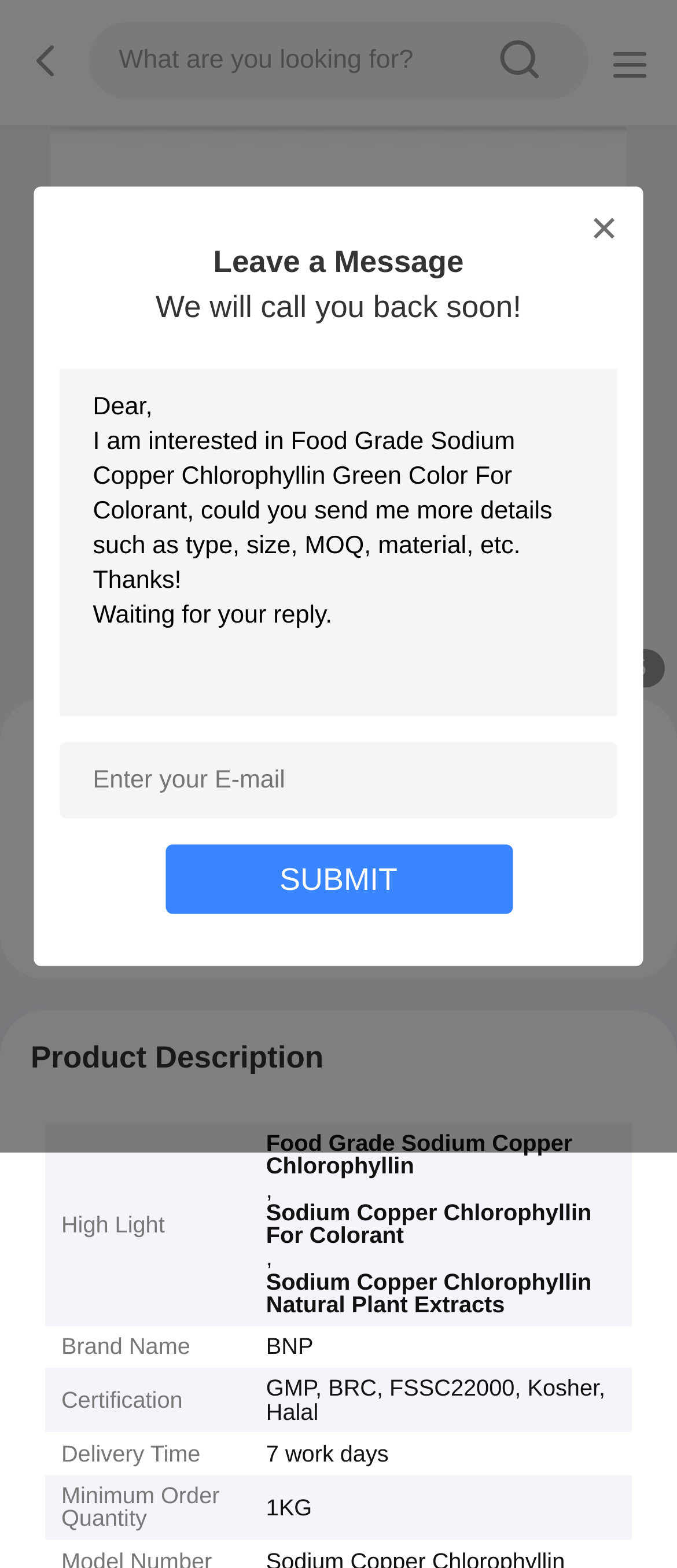Identify the bounding box of the UI element that matches this description: "Get Best Price".

[0.071, 0.561, 0.483, 0.605]